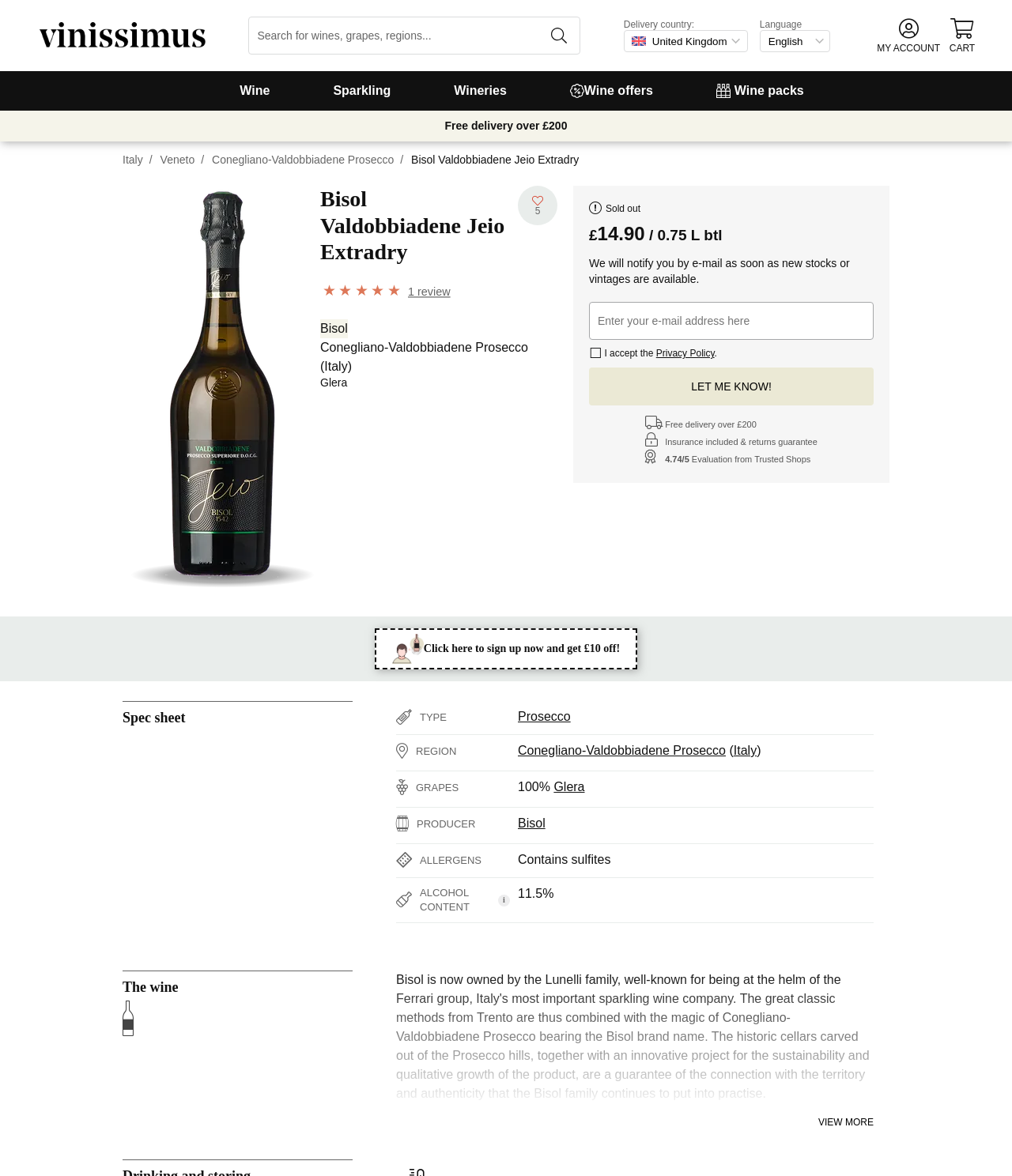Locate the bounding box coordinates of the region to be clicked to comply with the following instruction: "View CART". The coordinates must be four float numbers between 0 and 1, in the form [left, top, right, bottom].

[0.937, 0.015, 0.965, 0.045]